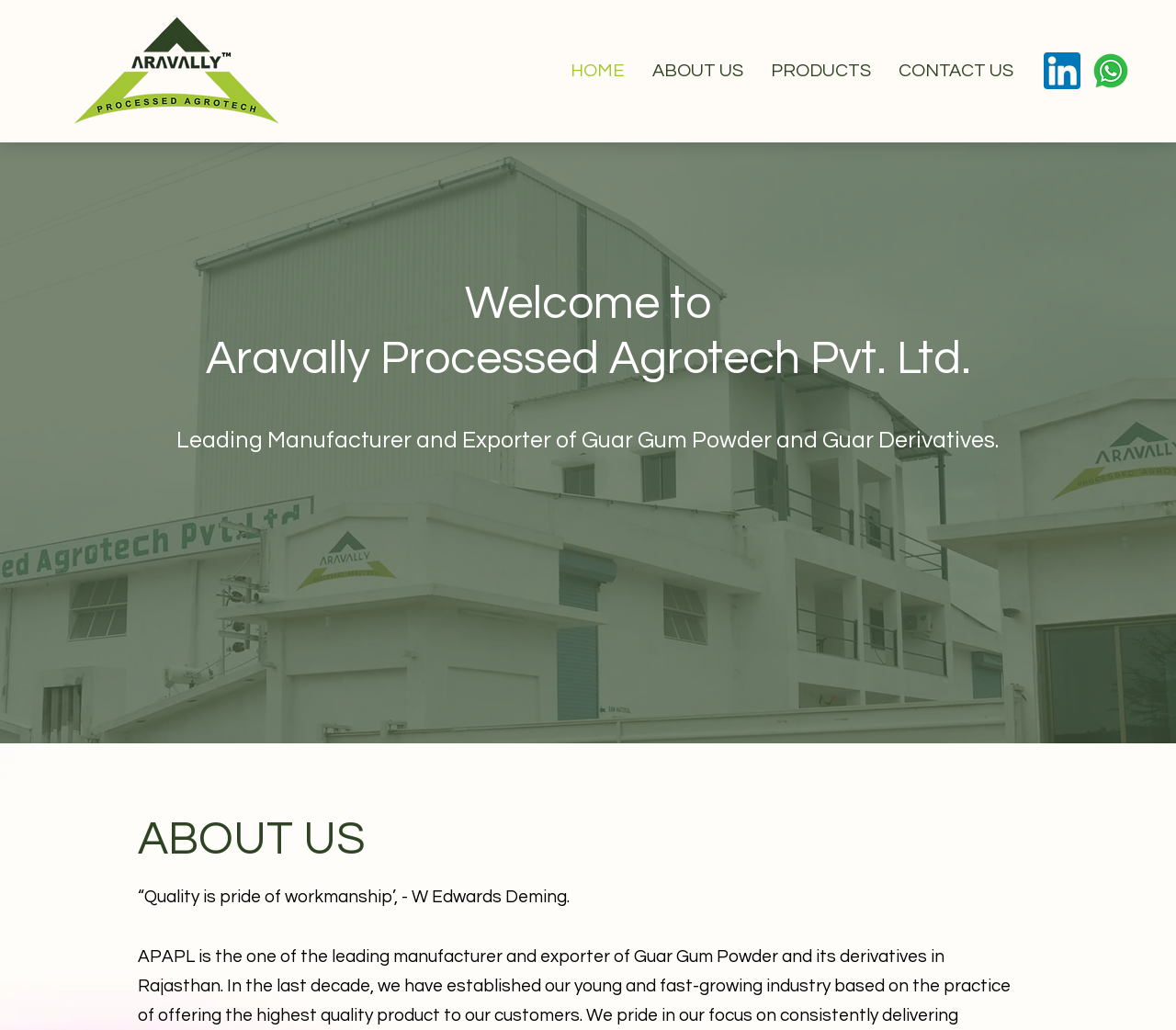What is the industry of the company?
Give a single word or phrase answer based on the content of the image.

Agrotech